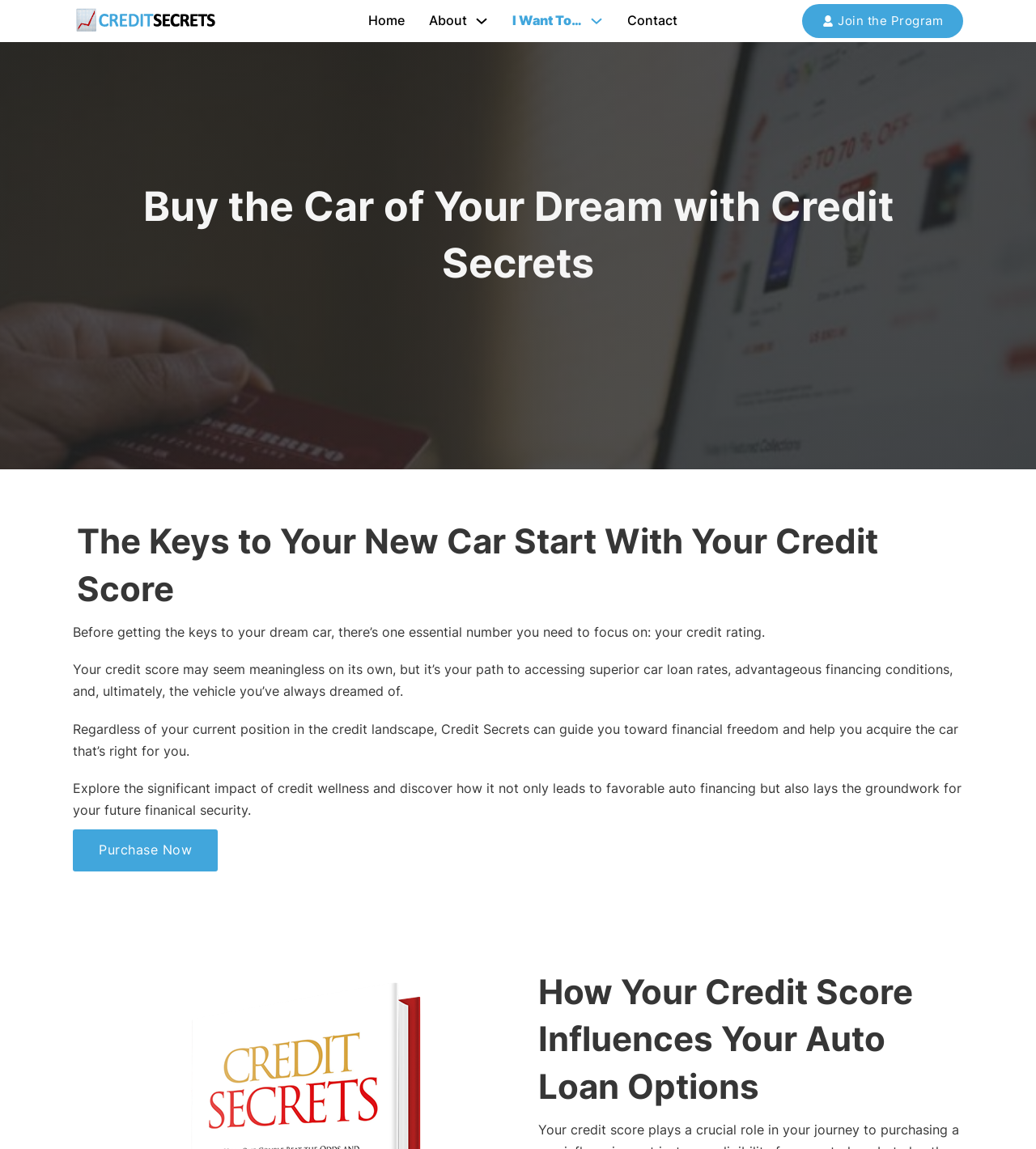Bounding box coordinates are specified in the format (top-left x, top-left y, bottom-right x, bottom-right y). All values are floating point numbers bounded between 0 and 1. Please provide the bounding box coordinate of the region this sentence describes: Home

None